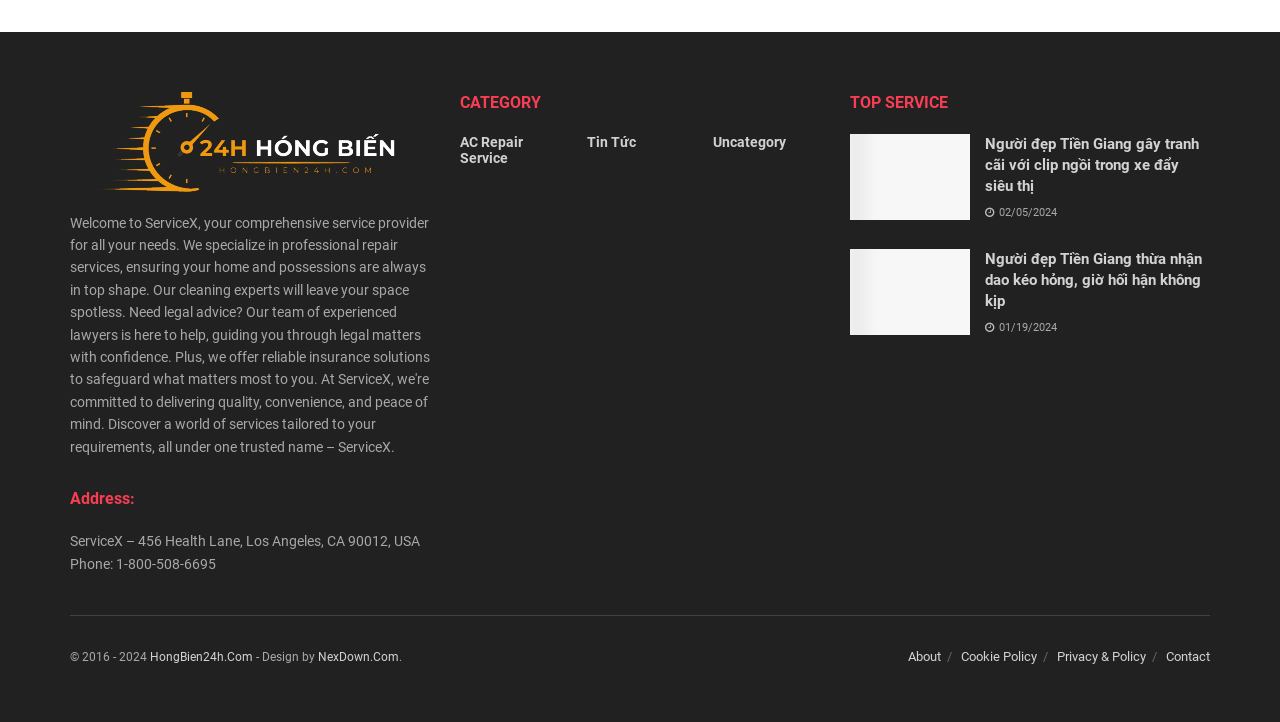Please determine the bounding box coordinates of the element to click in order to execute the following instruction: "Go to the 'About' page". The coordinates should be four float numbers between 0 and 1, specified as [left, top, right, bottom].

[0.709, 0.899, 0.735, 0.92]